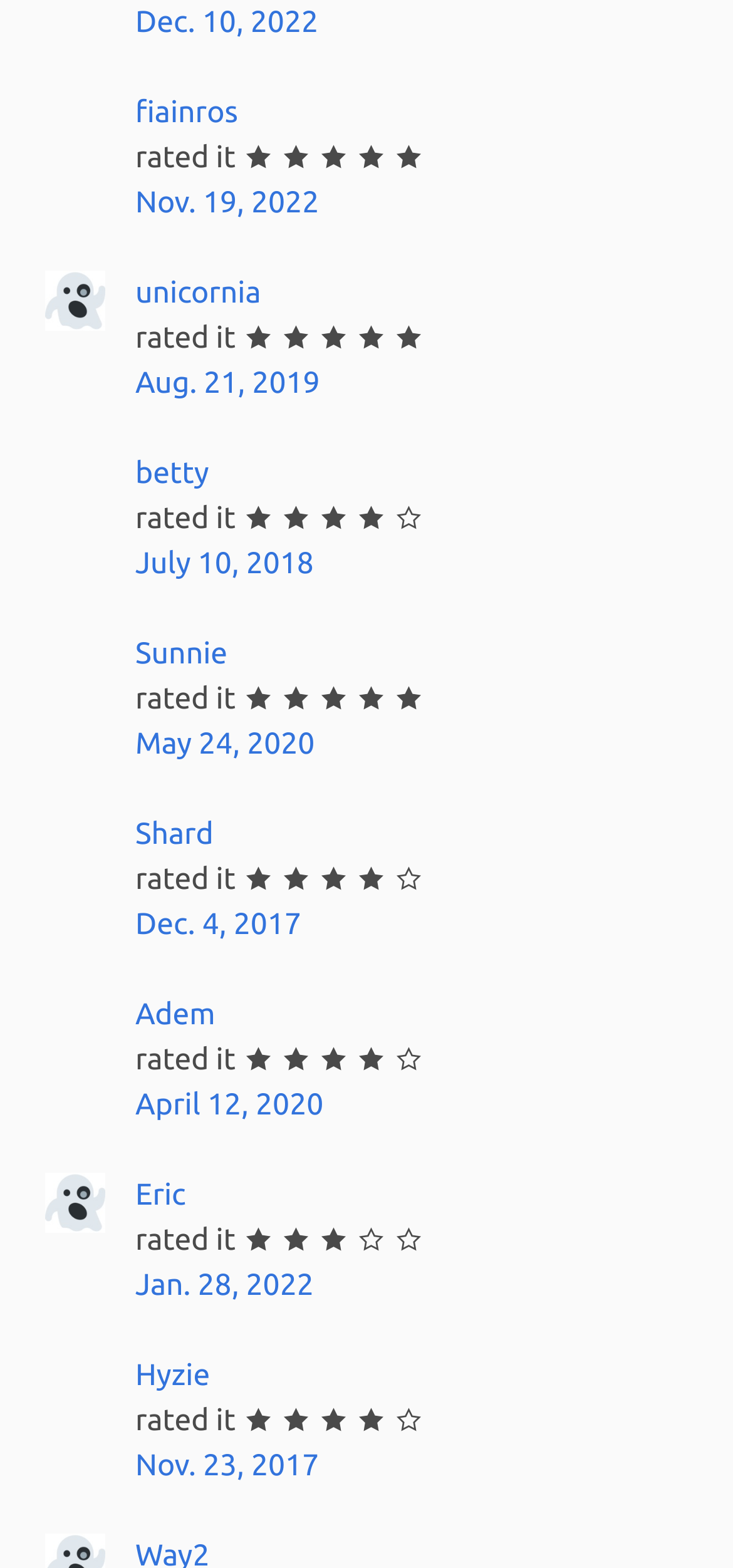Answer the following inquiry with a single word or phrase:
Who is the user with the oldest rating?

Adem